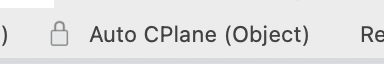What is the purpose of the interface design?
Based on the screenshot, respond with a single word or phrase.

To provide clarity and ease of use